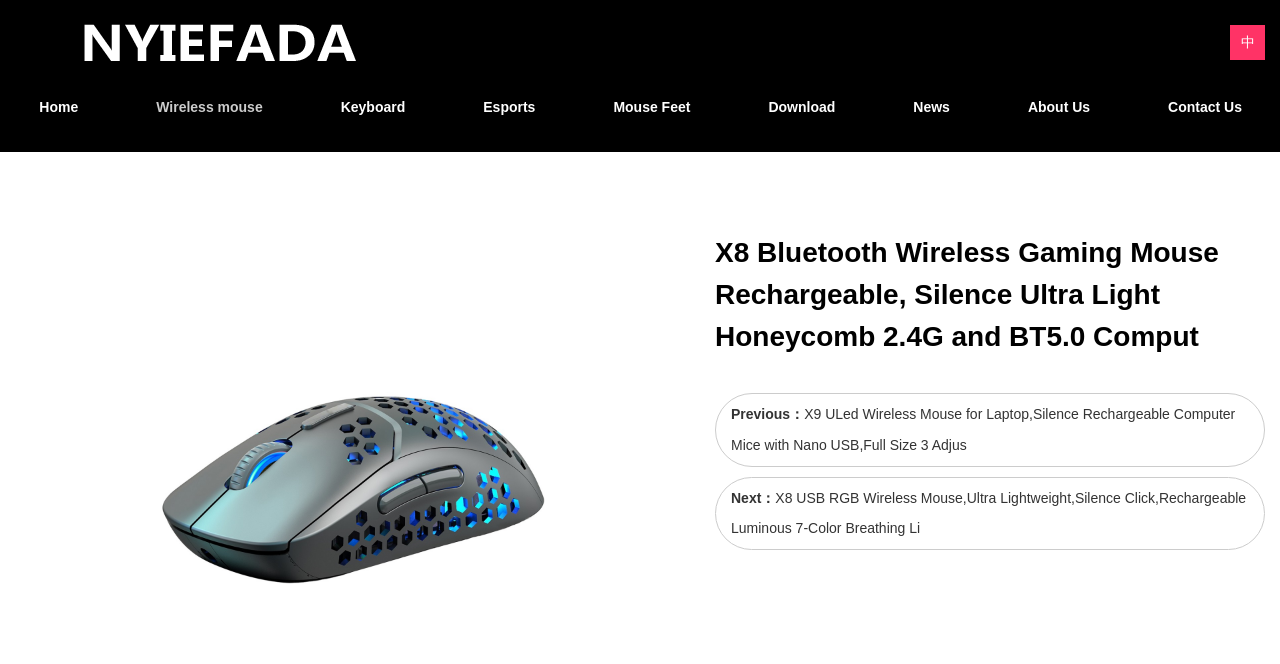Offer a meticulous caption that includes all visible features of the webpage.

This webpage is about a product, specifically a wireless gaming mouse called X8 Bluetooth Wireless Gaming Mouse Rechargeable. At the top left corner, there is a logo of the company Shenzhen Xinjuhuang Electronic Technology Co., Ltd., which is also a clickable link. 

On the top navigation bar, there are several links, including "Home", "Wireless mouse", "Keyboard", "Esports", "Mouse Feet", "Download", "News", "About Us", and "Contact Us", arranged from left to right. 

Below the navigation bar, there is a large heading that displays the product name, "X8 Bluetooth Wireless Gaming Mouse Rechargeable, Silence Ultra Light Honeycomb 2.4G and BT5.0 Comput". 

On the right side of the page, there are two links, "Previous" and "Next", which are likely used for product navigation. The "Previous" link points to "X9 ULed Wireless Mouse for Laptop", and the "Next" link points to "X8 USB RGB Wireless Mouse". 

The product description highlights the environmentally rechargeable feature of the mouse, which can be charged for 2 hours to 100% and used for 25 days in lights-off mode, with smart hibernation.